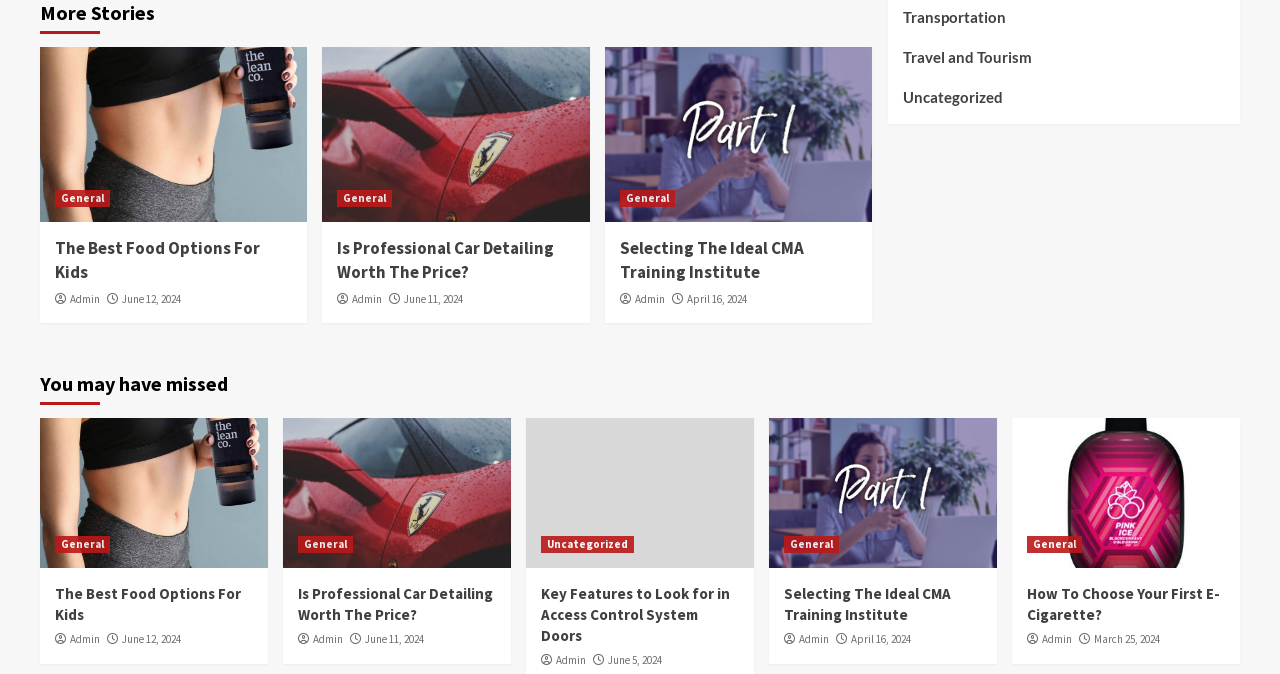How many articles are displayed on this webpage?
Using the visual information, reply with a single word or short phrase.

6